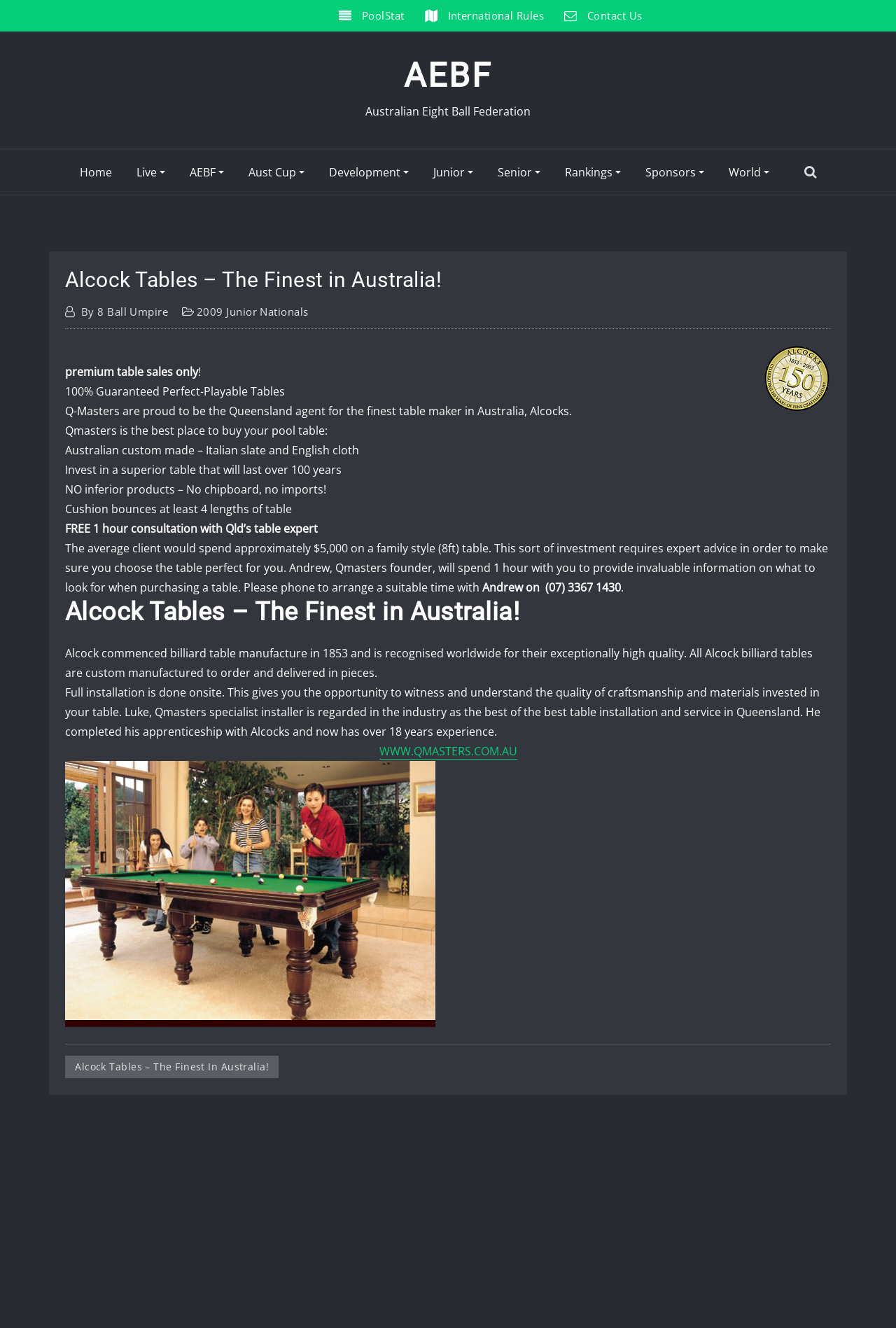Craft a detailed narrative of the webpage's structure and content.

The webpage is about Alcock Tables, a renowned Australian billiard table manufacturer. At the top, there is a navigation menu with links to various sections, including "PoolStat", "International Rules", "Contact Us", and others. Below the navigation menu, there is a heading that reads "AEBF" (Australian Eight Ball Federation) and a link to the AEBF website.

The main content of the webpage is divided into sections. The first section has a heading that reads "Alcock Tables – The Finest in Australia!" and a link to the same title. Below this heading, there are several paragraphs of text that describe the quality and features of Alcock Tables, including their custom-made design, Italian slate, and English cloth. The text also highlights the benefits of investing in a superior table that will last over 100 years.

To the right of the text, there is an image that appears to be a picture of a billiard table. Below the image, there is a section with a heading that reads "Alcock Tables – The Finest in Australia!" again, and a block of text that describes the history of Alcock Tables, which commenced billiard table manufacture in 1853. The text also mentions the installation process, which is done onsite by a specialist installer with over 18 years of experience.

At the bottom of the page, there is a link to the Qmasters website and another image that appears to be a picture of a billiard table or a related product. Overall, the webpage is focused on promoting Alcock Tables and providing information about their quality, features, and benefits.